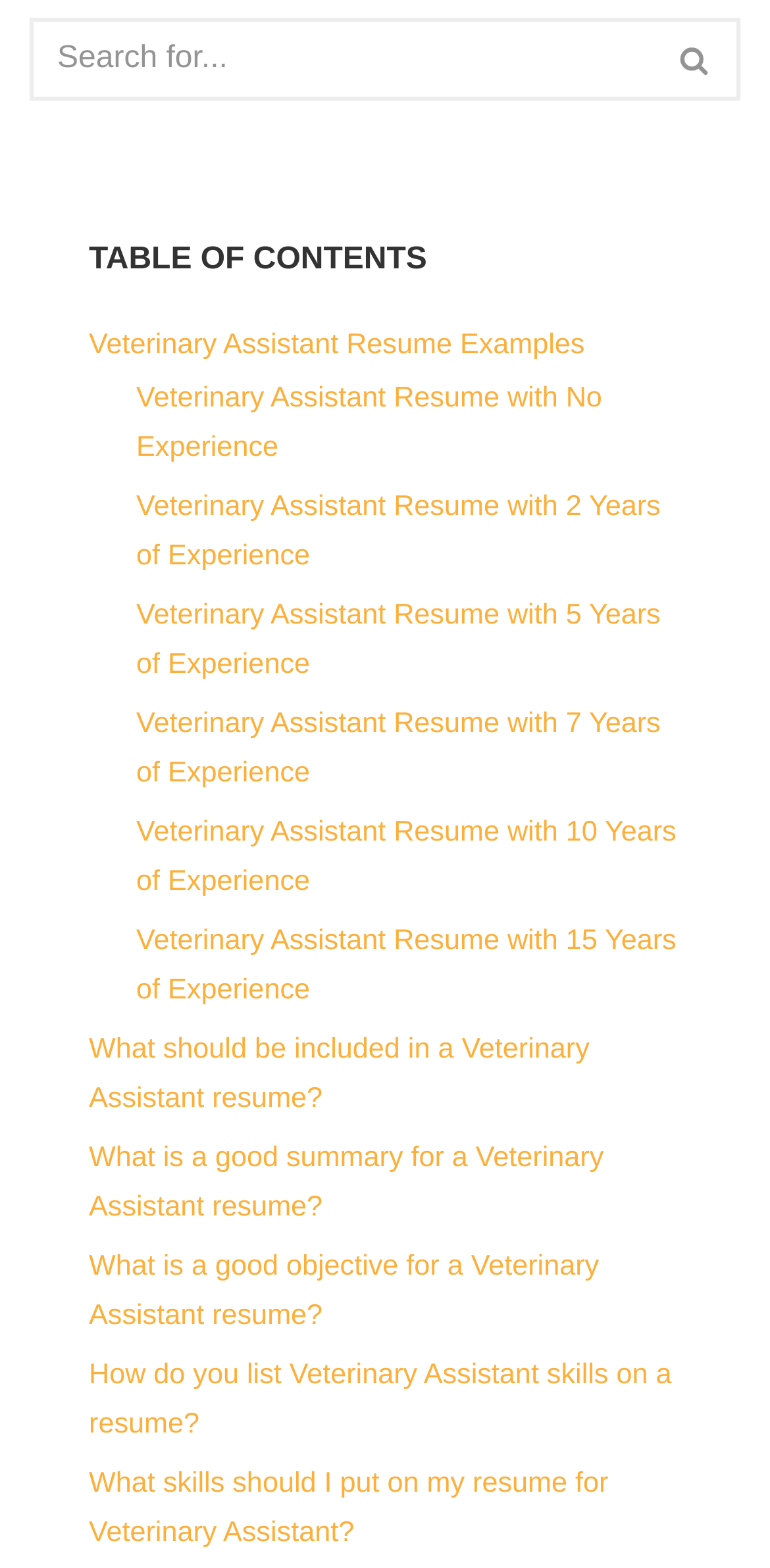What is the main topic of this webpage?
Using the image, provide a concise answer in one word or a short phrase.

Veterinary Assistant Resume